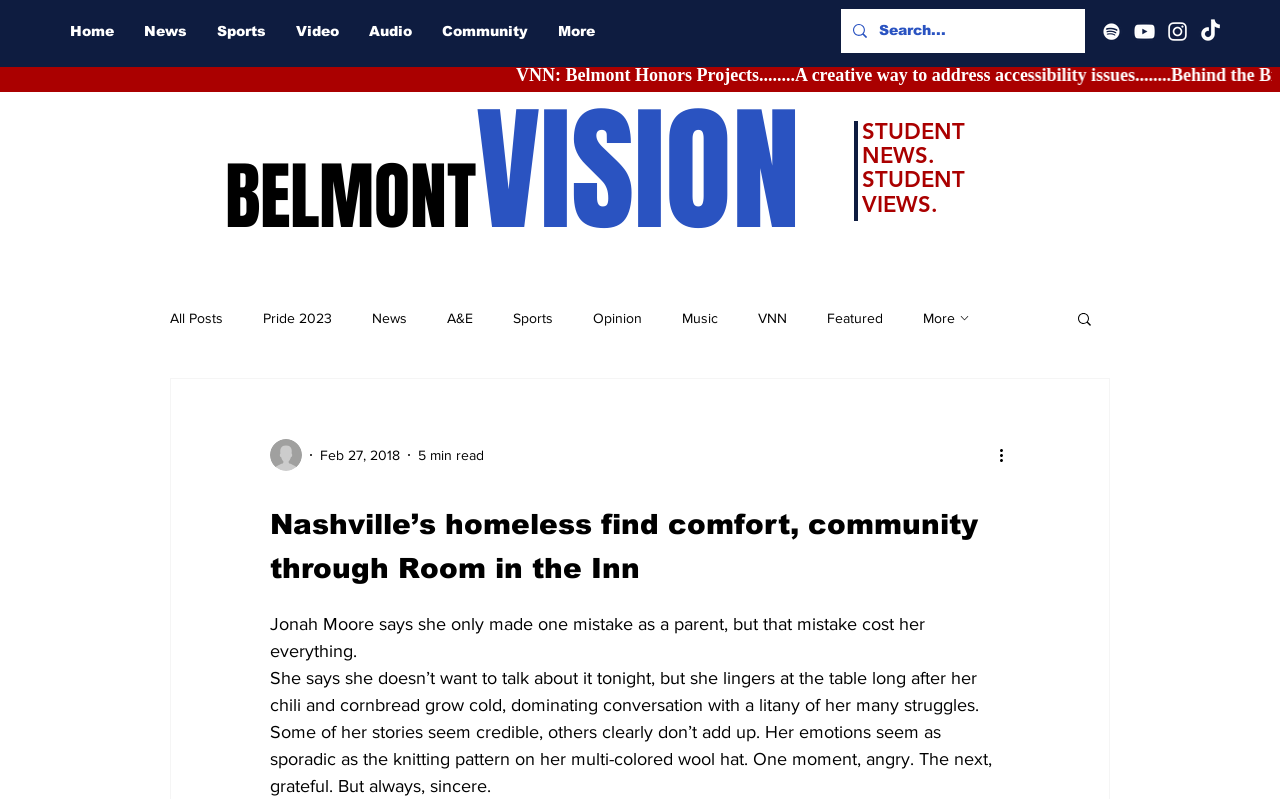Using the details from the image, please elaborate on the following question: How long does it take to read the article?

I found the answer by looking at the generic text element that says '5 min read'. This suggests that the article can be read in 5 minutes.